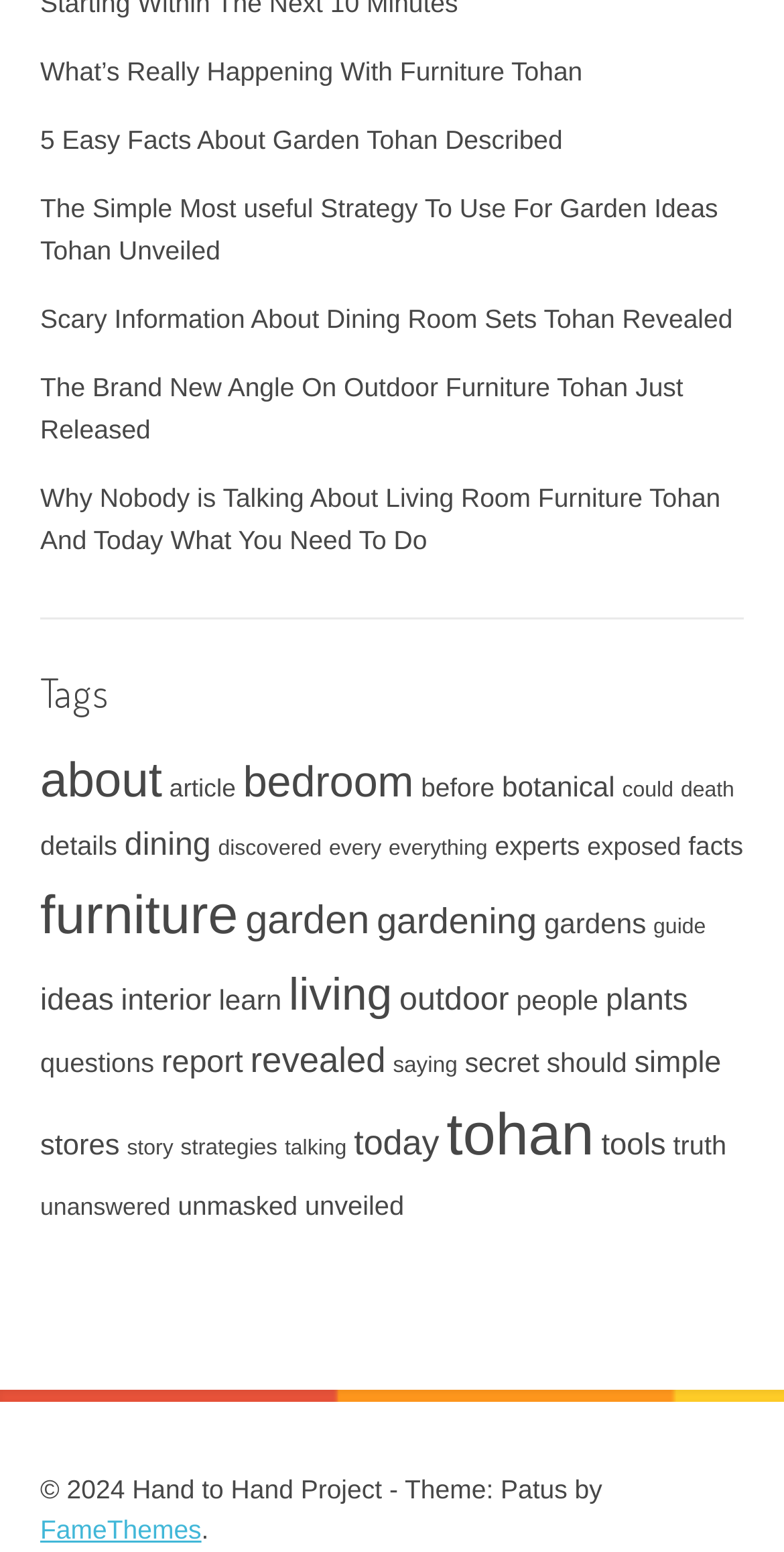Show the bounding box coordinates of the region that should be clicked to follow the instruction: "View 'Tags'."

[0.051, 0.424, 0.949, 0.466]